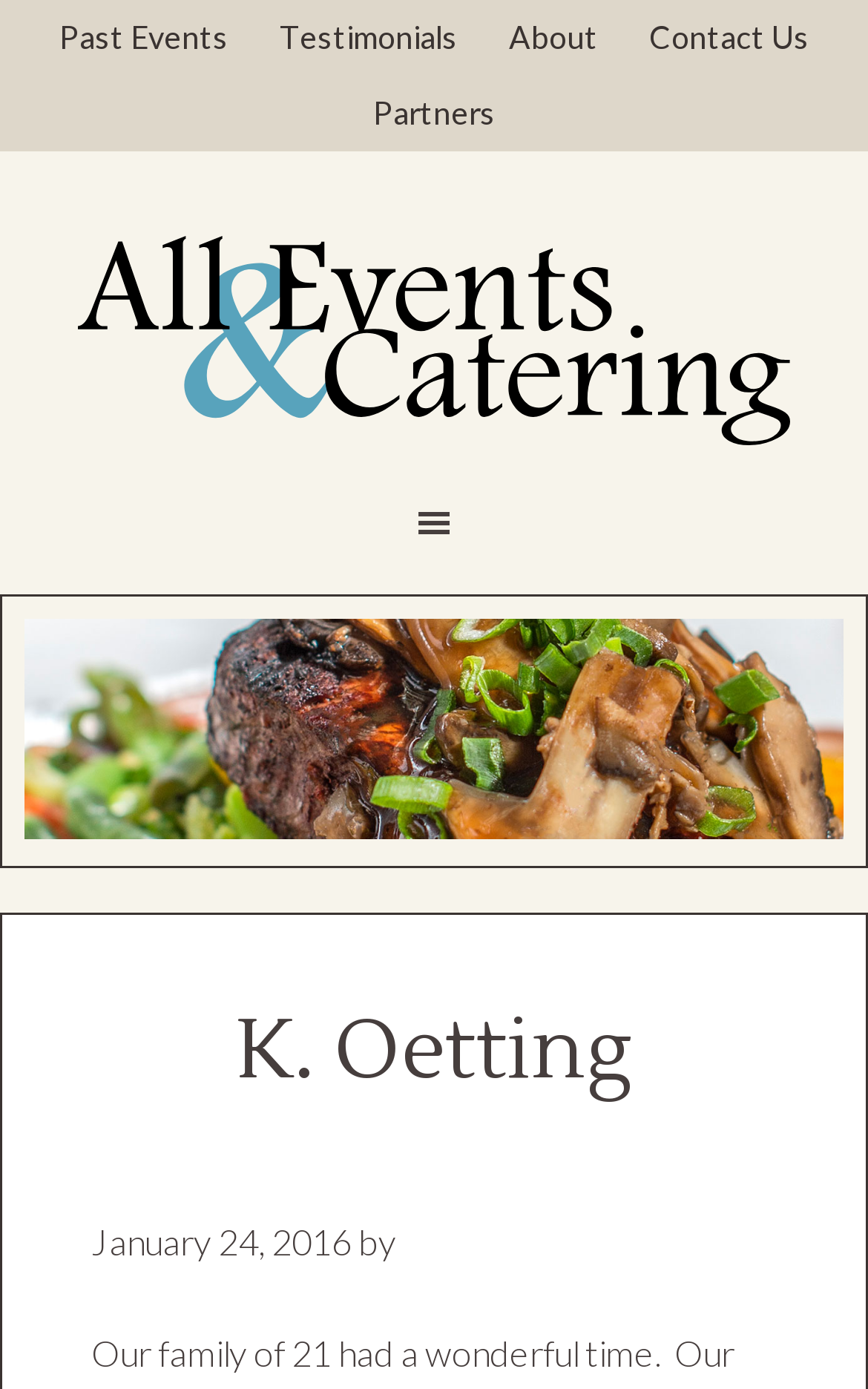What is the name of the catering service?
Provide a one-word or short-phrase answer based on the image.

K. Oetting